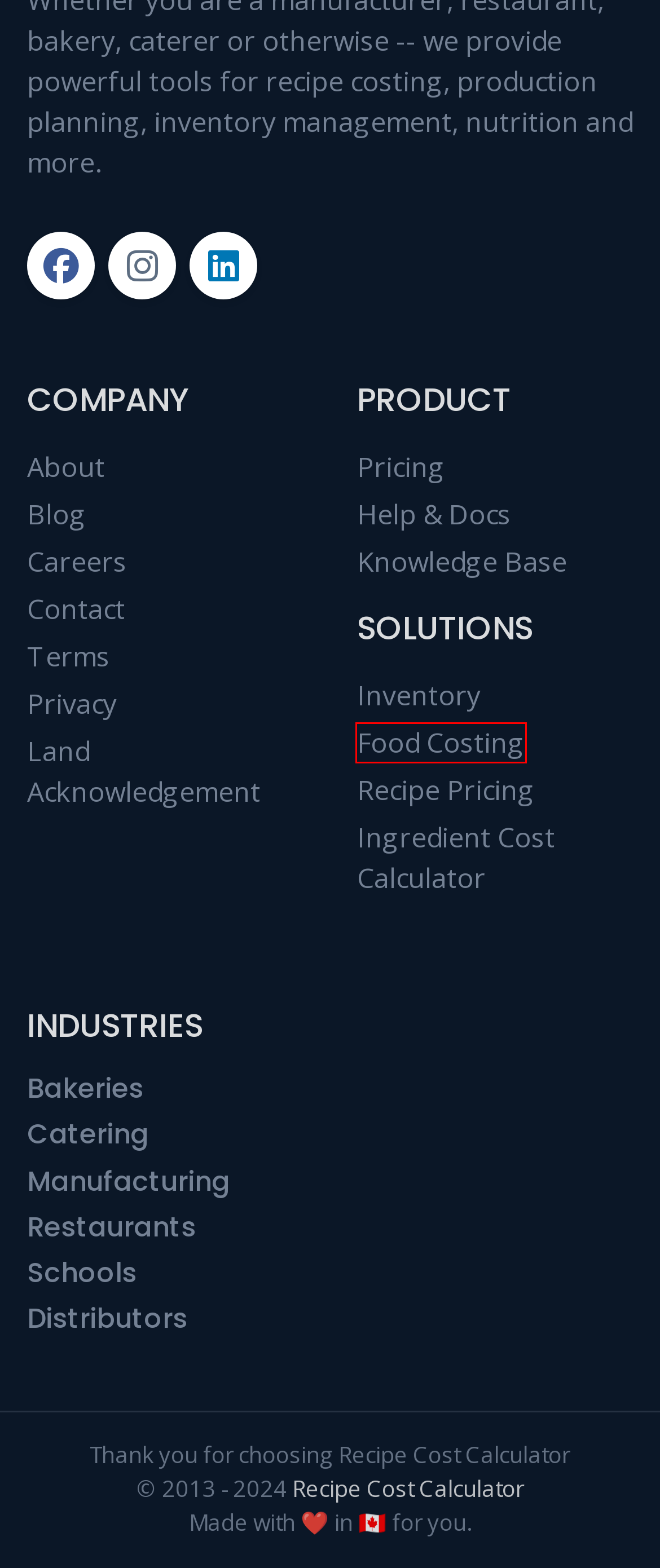Observe the screenshot of a webpage with a red bounding box highlighting an element. Choose the webpage description that accurately reflects the new page after the element within the bounding box is clicked. Here are the candidates:
A. Contact Us | Recipe Cost Calculator
B. About Recipe Cost Calculator | Recipe Cost Calculator
C. Restaurant Food Cost Calculator | Recipe Cost Calculator
D. Terms and Conditions of Service | Recipe Cost Calculator
E. Bakery Food Cost Calculator | Recipe Cost Calculator
F. The RCC Blog | Recipe Cost Calculator
G. Food Cost Calculator | Recipe Cost Calculator
H. Land Acknowledgement | Recipe Cost Calculator

G